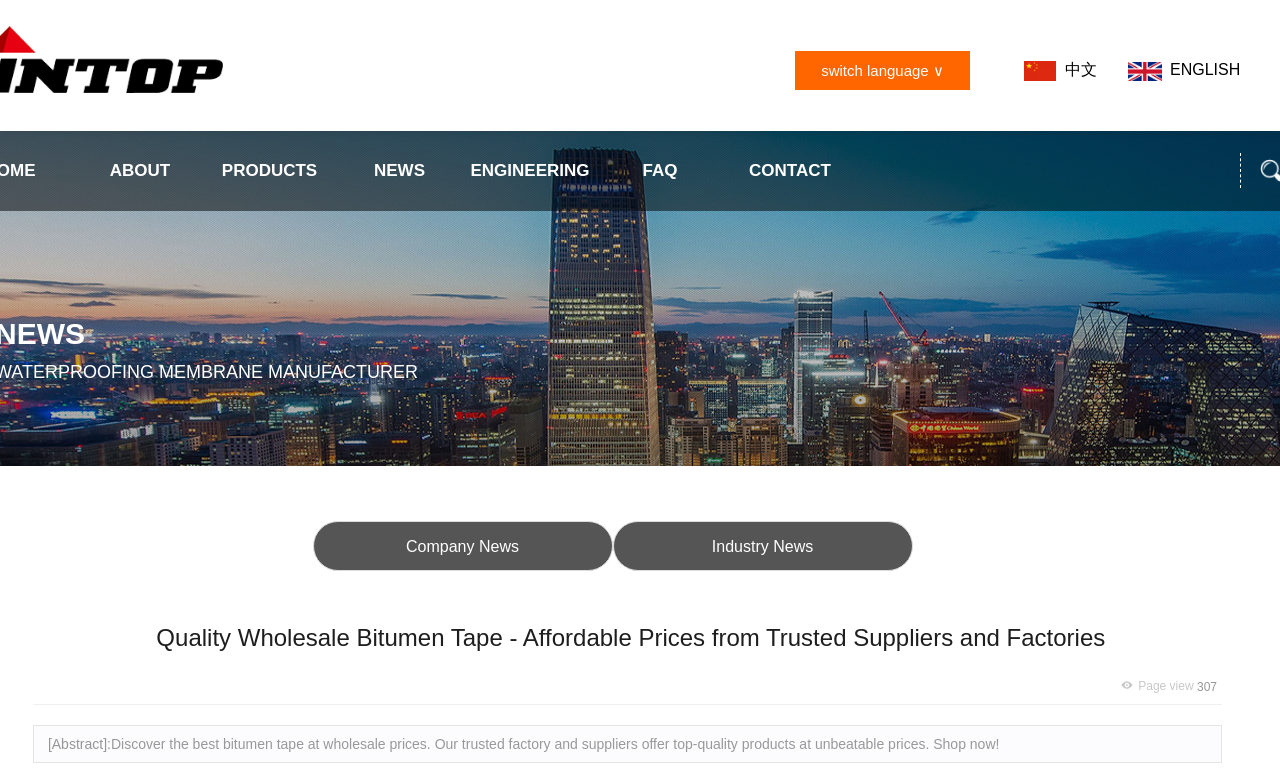Provide the bounding box coordinates of the UI element this sentence describes: "Company News".

[0.253, 0.674, 0.47, 0.739]